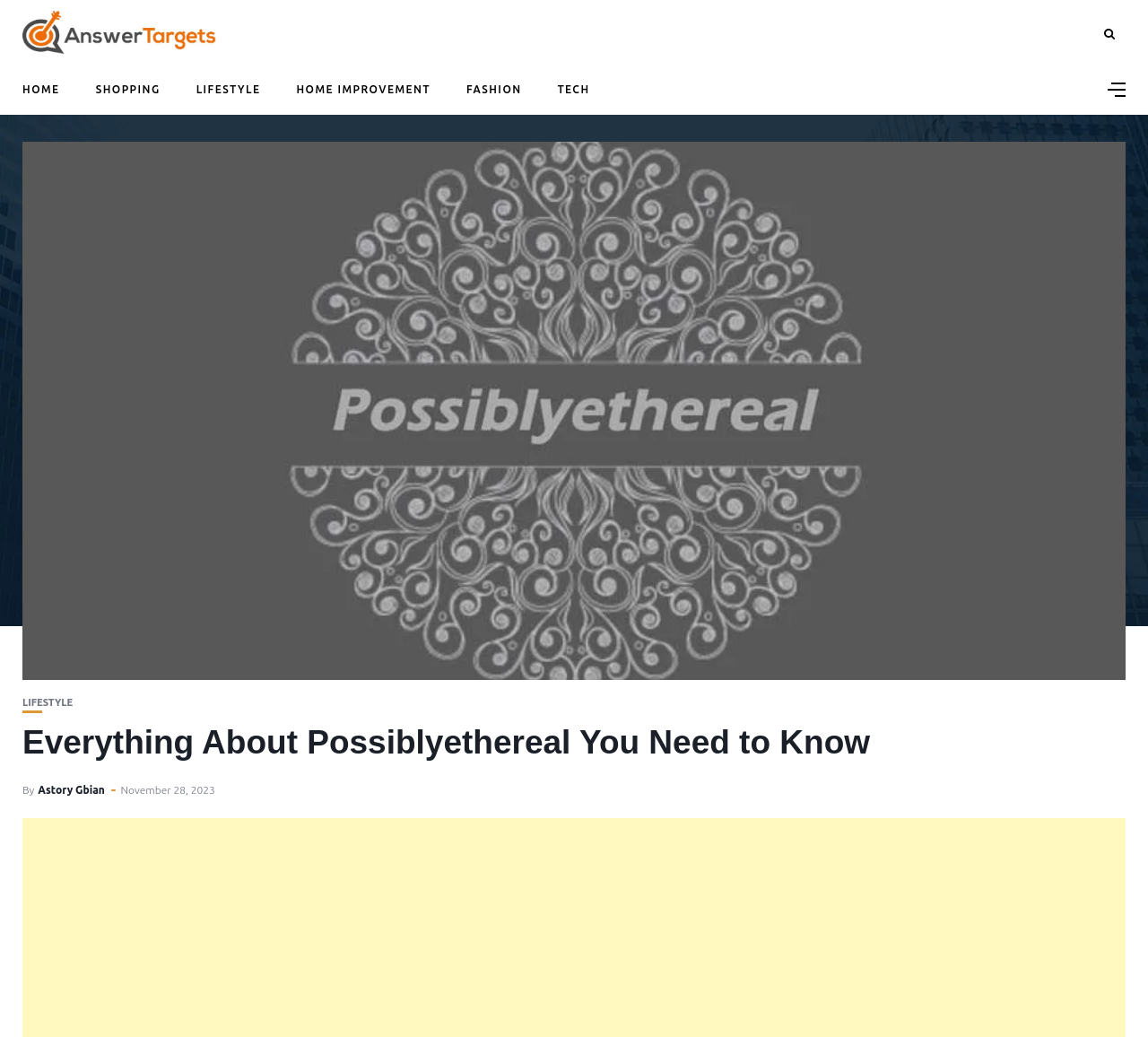Provide the bounding box coordinates of the UI element this sentence describes: "Home".

[0.02, 0.062, 0.052, 0.11]